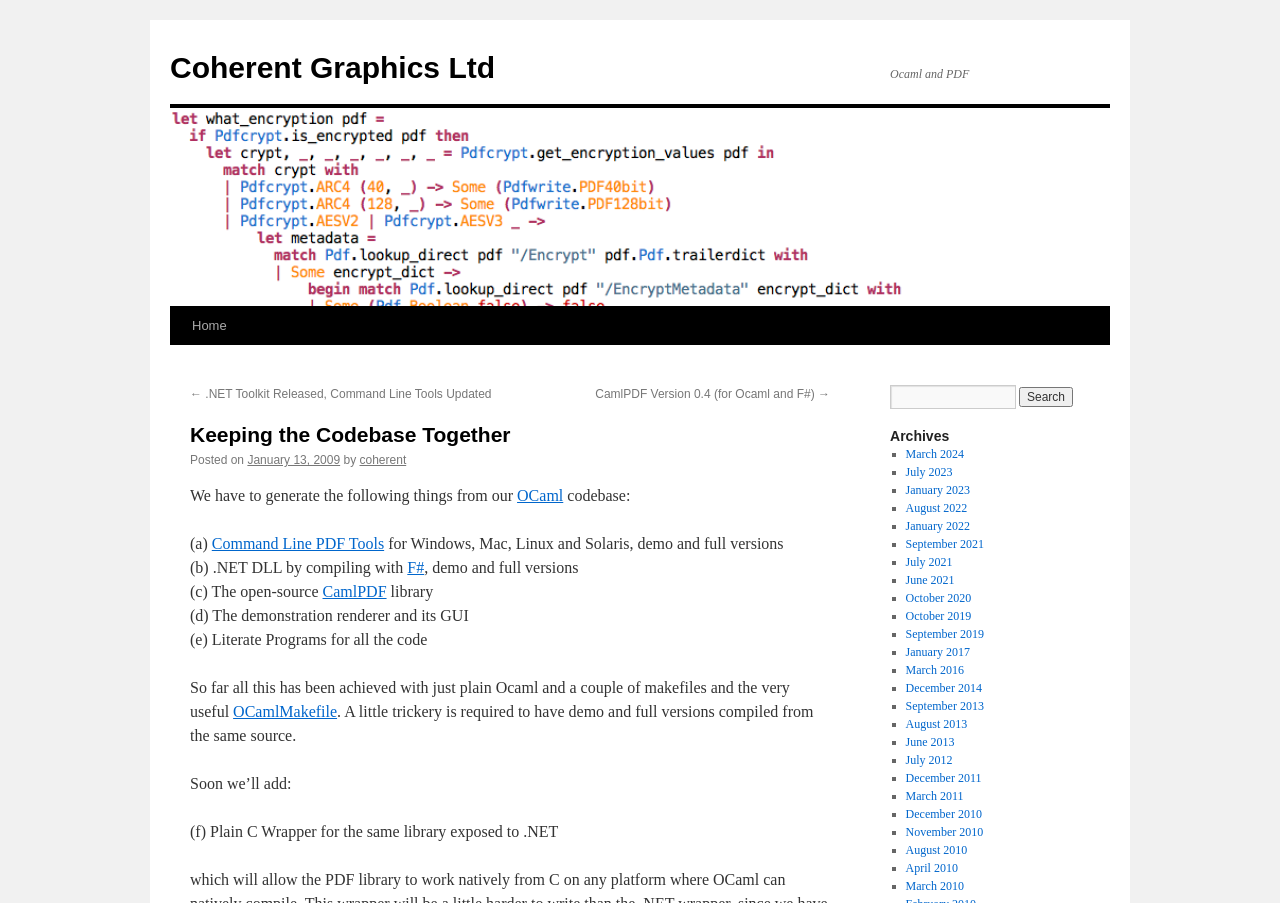Pinpoint the bounding box coordinates of the clickable area necessary to execute the following instruction: "Check out Cock-a-doodle-doo". The coordinates should be given as four float numbers between 0 and 1, namely [left, top, right, bottom].

None